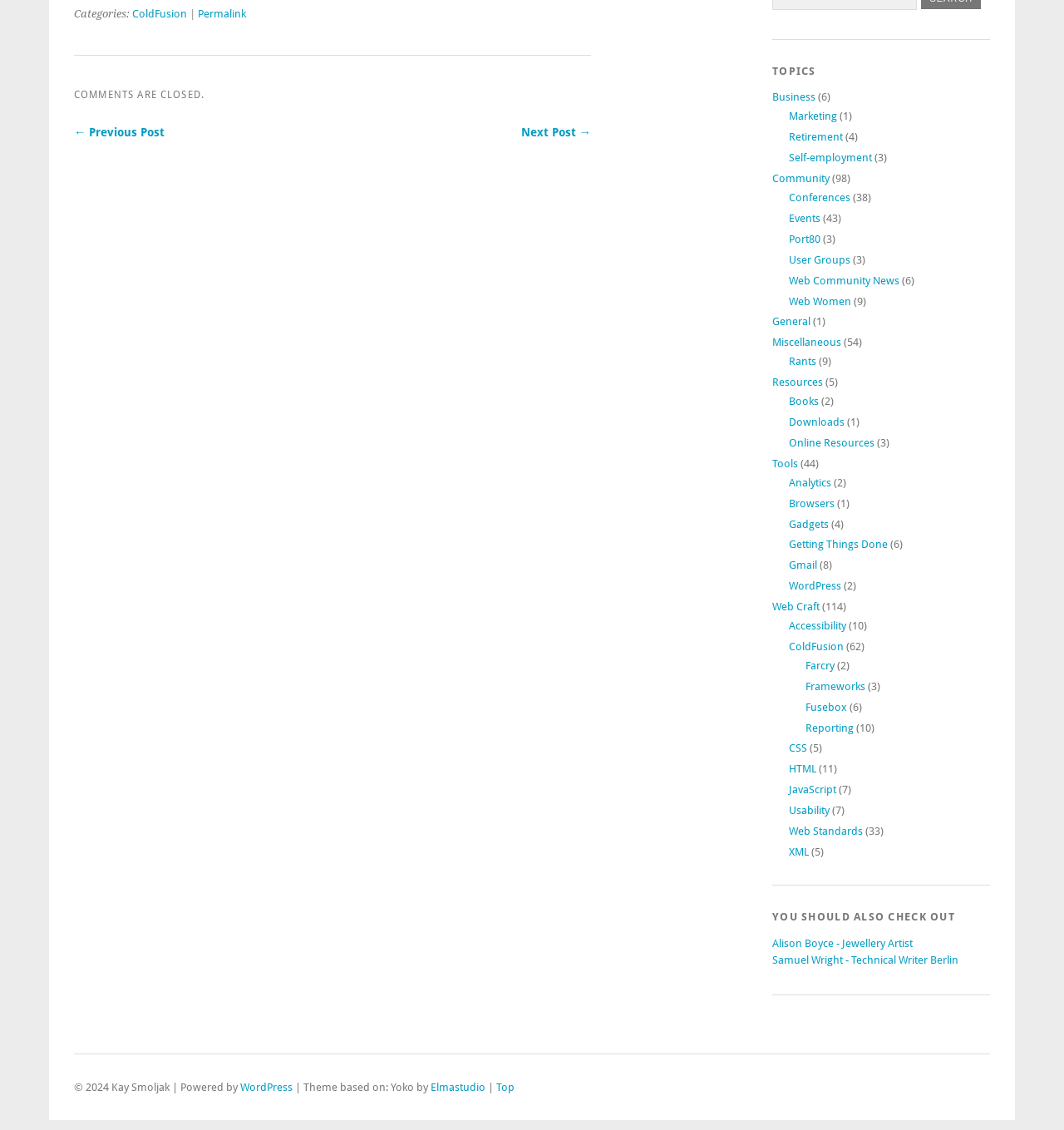Answer the question briefly using a single word or phrase: 
What is the previous post?

← Previous Post